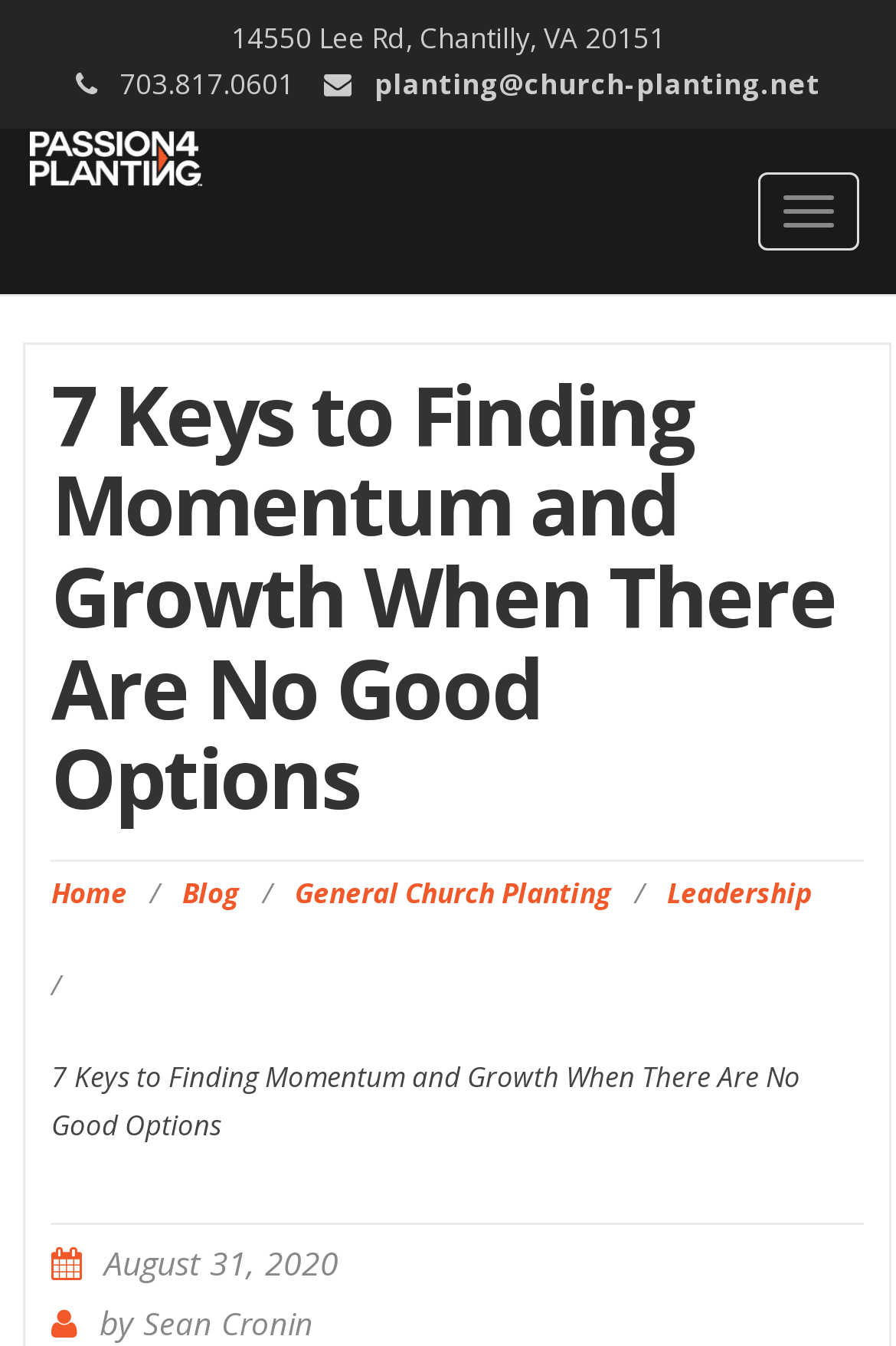Find the bounding box coordinates for the UI element that matches this description: "planting@church-planting.net".

[0.418, 0.048, 0.915, 0.077]